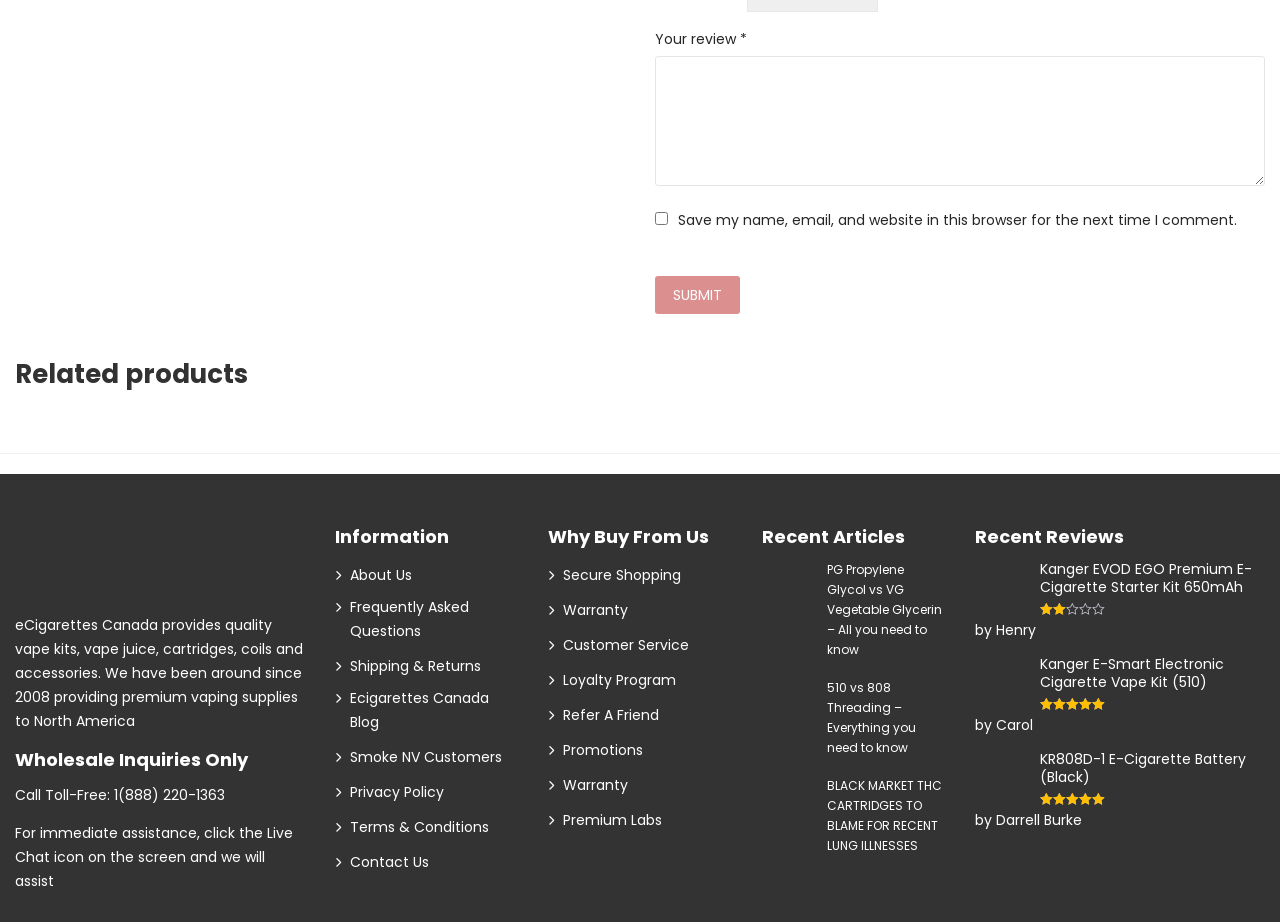What is the topic of the article with the image of a pink hat?
Based on the screenshot, respond with a single word or phrase.

Not found